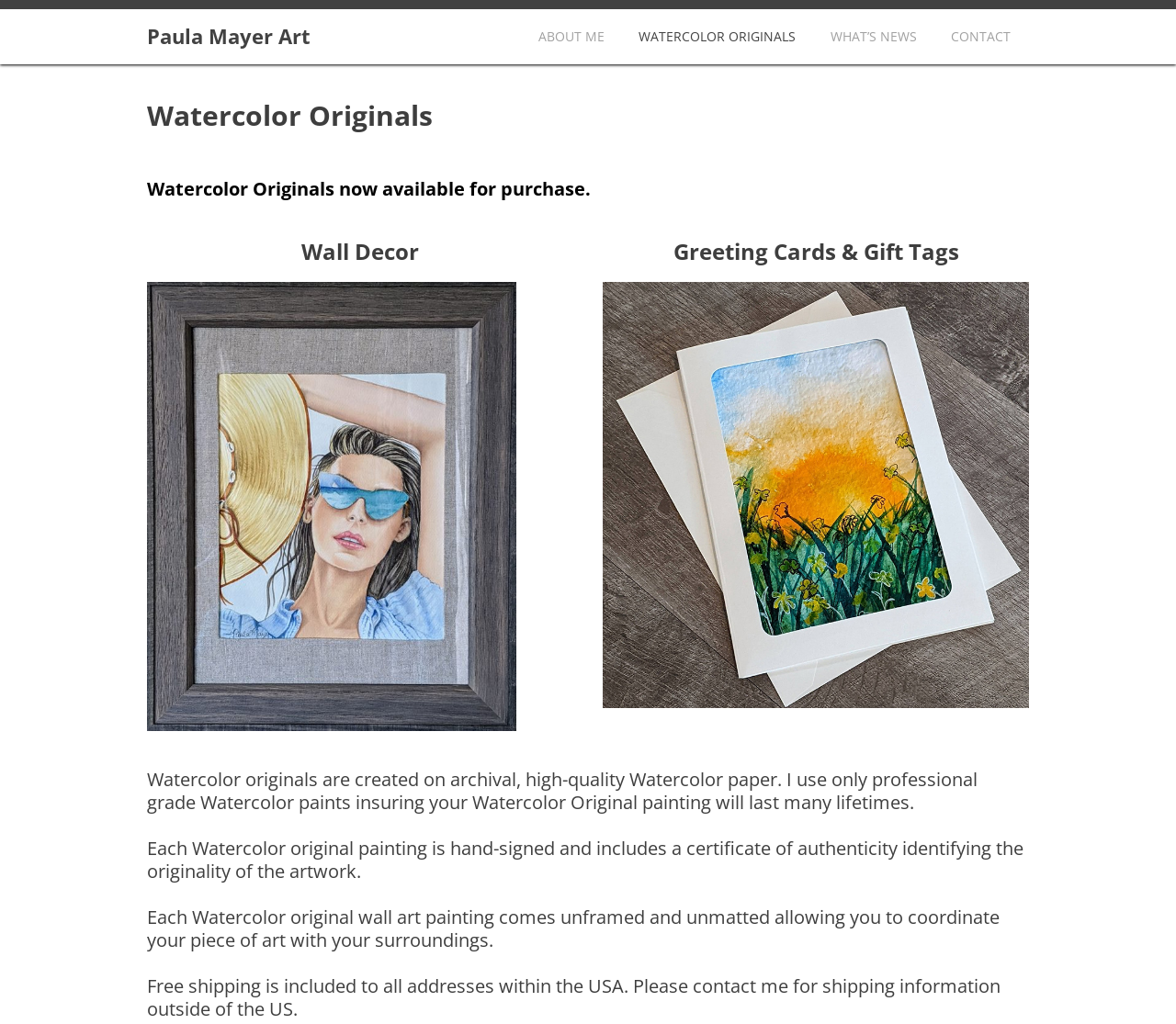What is the quality of the watercolor paints used?
Please provide a single word or phrase as the answer based on the screenshot.

professional grade